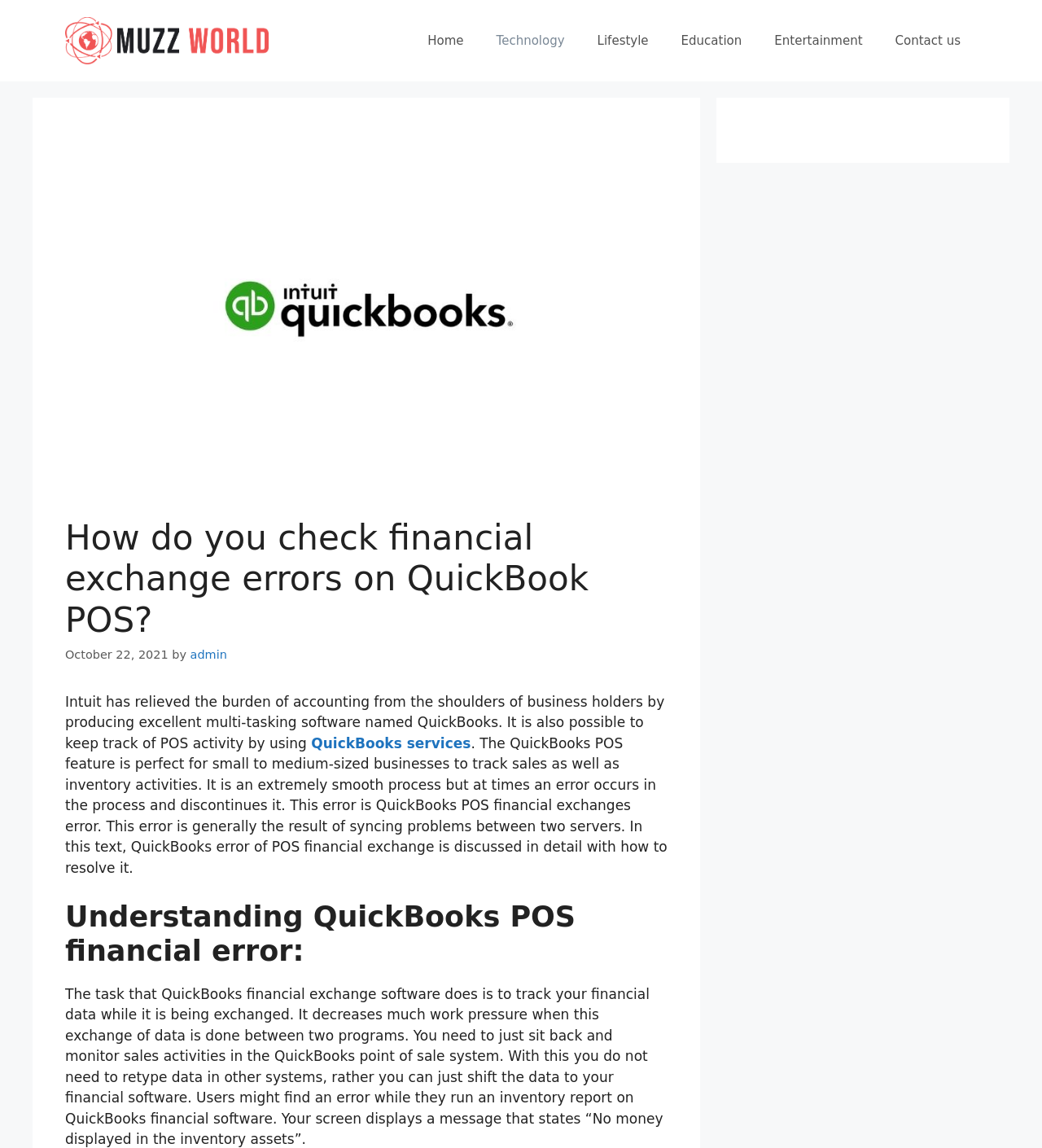Please locate and retrieve the main header text of the webpage.

How do you check financial exchange errors on QuickBook POS?